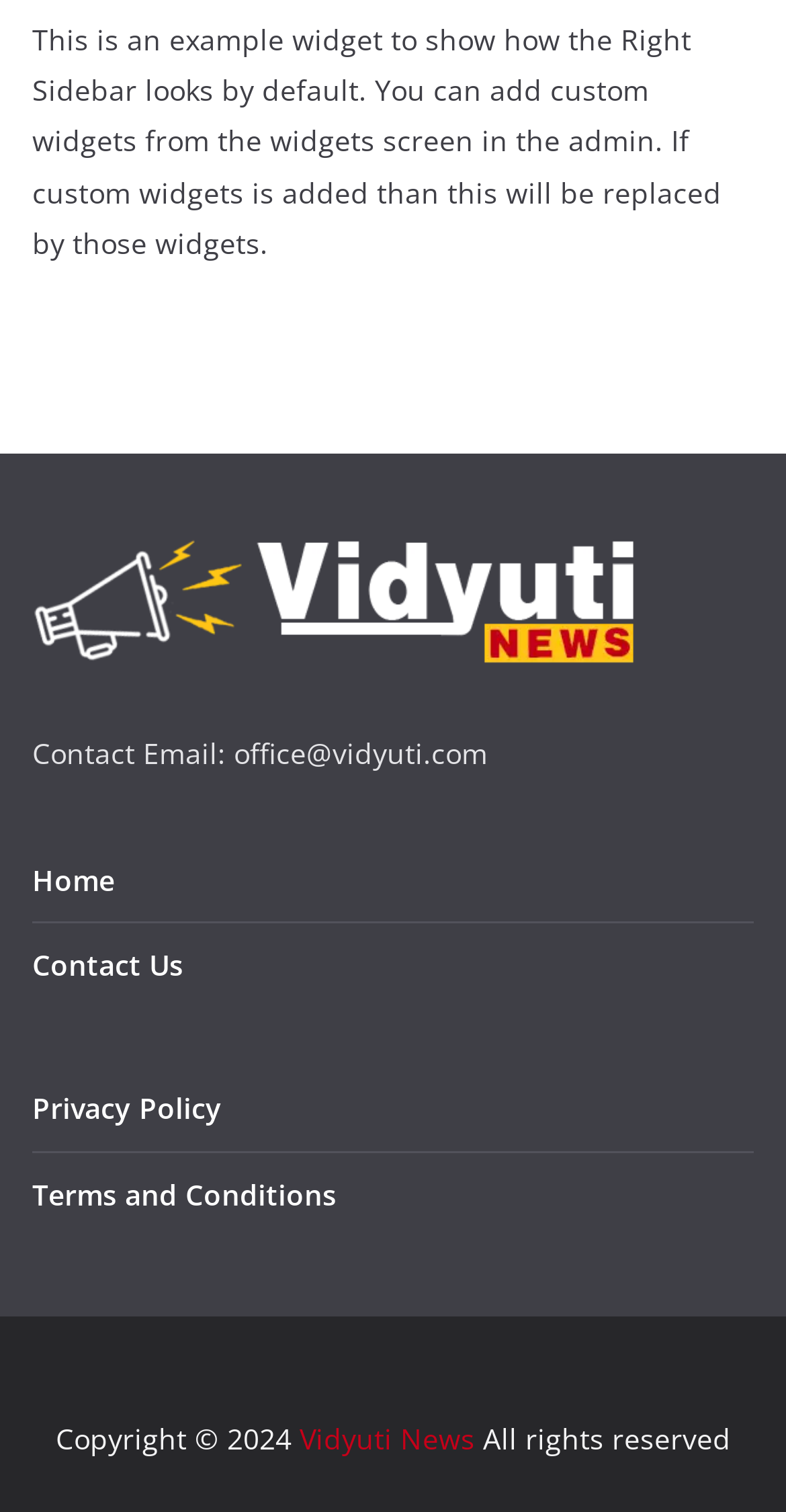Based on the description "Terms and Conditions", find the bounding box of the specified UI element.

[0.041, 0.777, 0.428, 0.802]